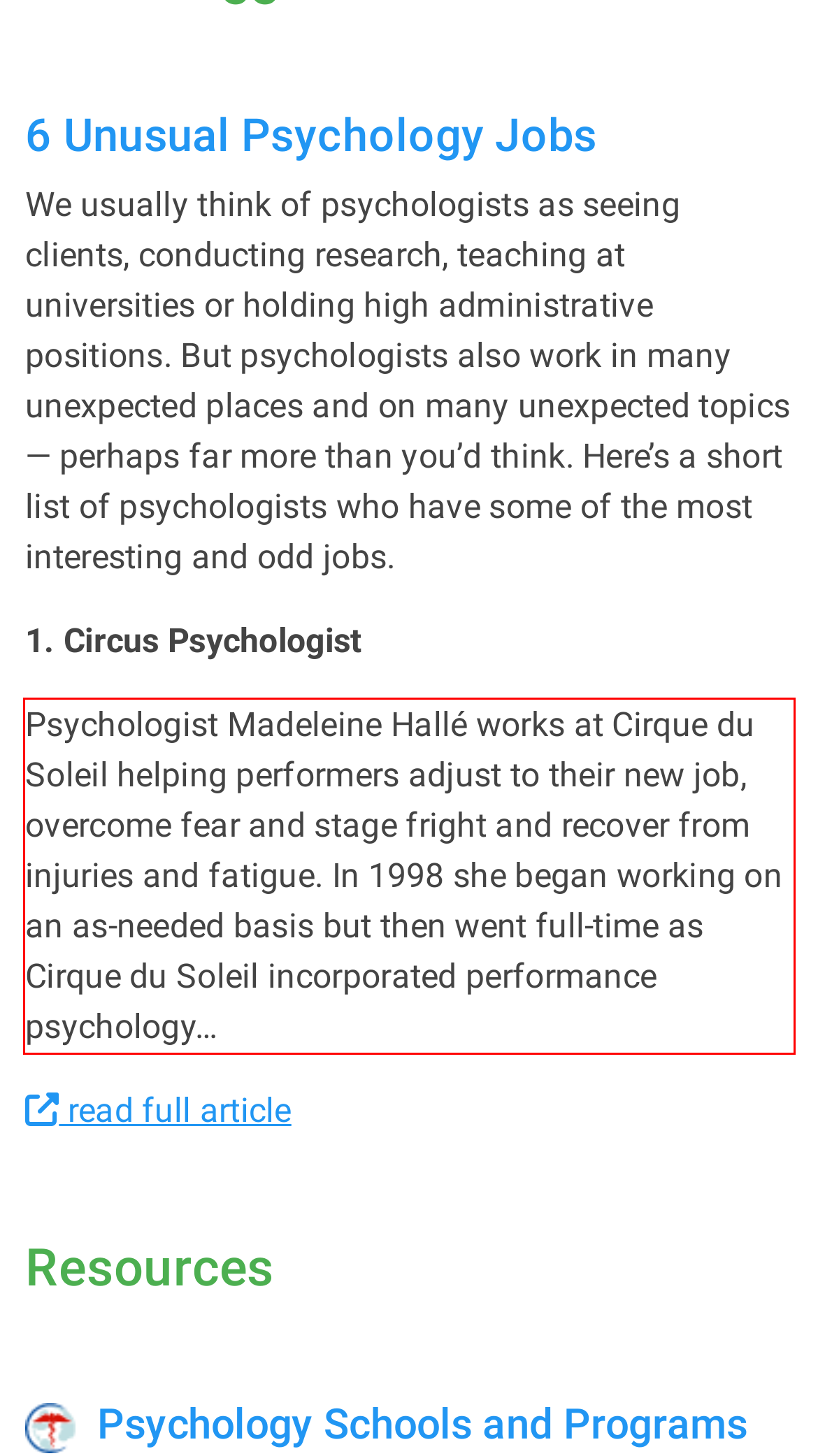Please take the screenshot of the webpage, find the red bounding box, and generate the text content that is within this red bounding box.

Psychologist Madeleine Hallé works at Cirque du Soleil helping performers adjust to their new job, overcome fear and stage fright and recover from injuries and fatigue. In 1998 she began working on an as-needed basis but then went full-time as Cirque du Soleil incorporated performance psychology…